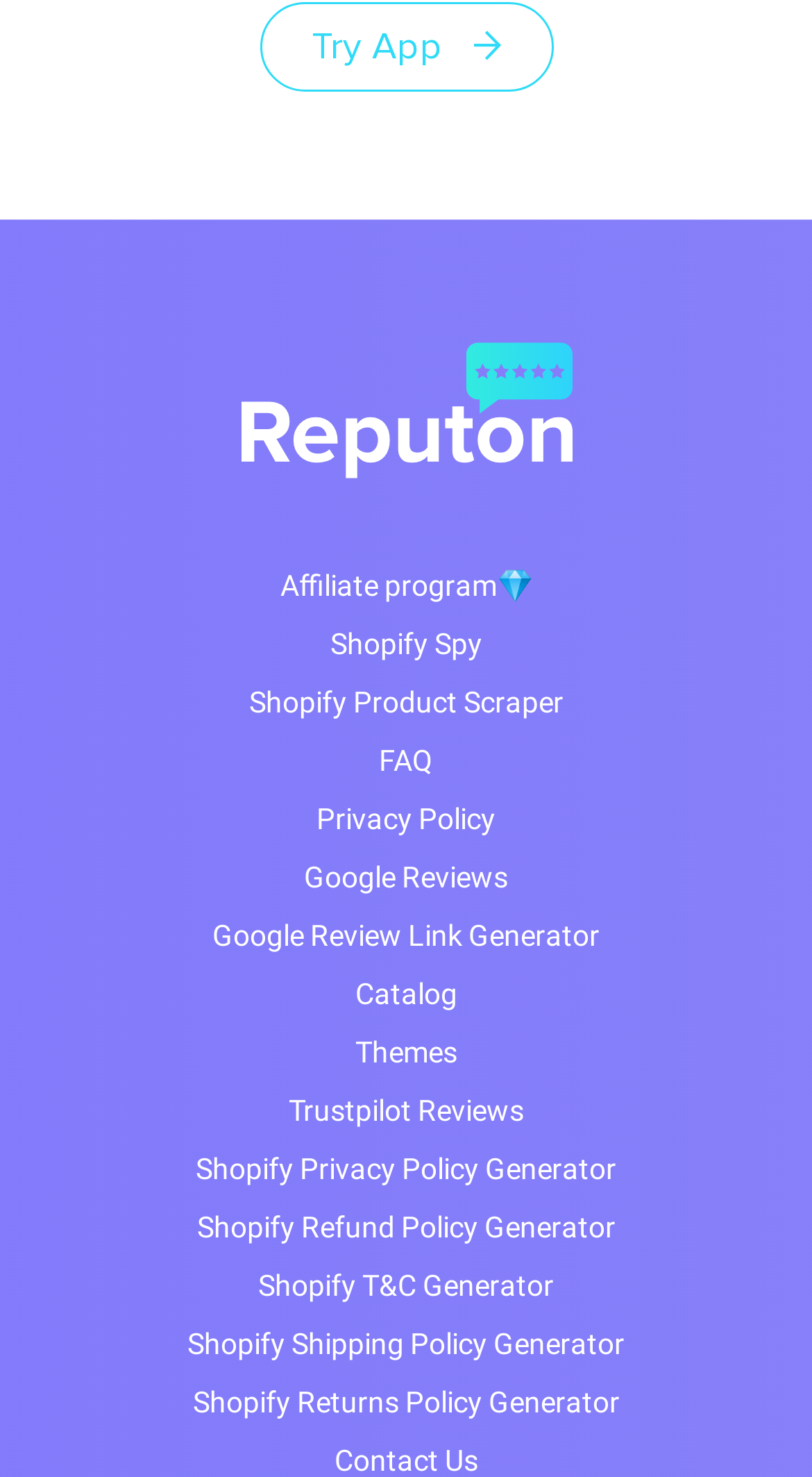Extract the bounding box coordinates of the UI element described by: "aria-label="Whatsapp" title="Whatsapp"". The coordinates should include four float numbers ranging from 0 to 1, e.g., [left, top, right, bottom].

None